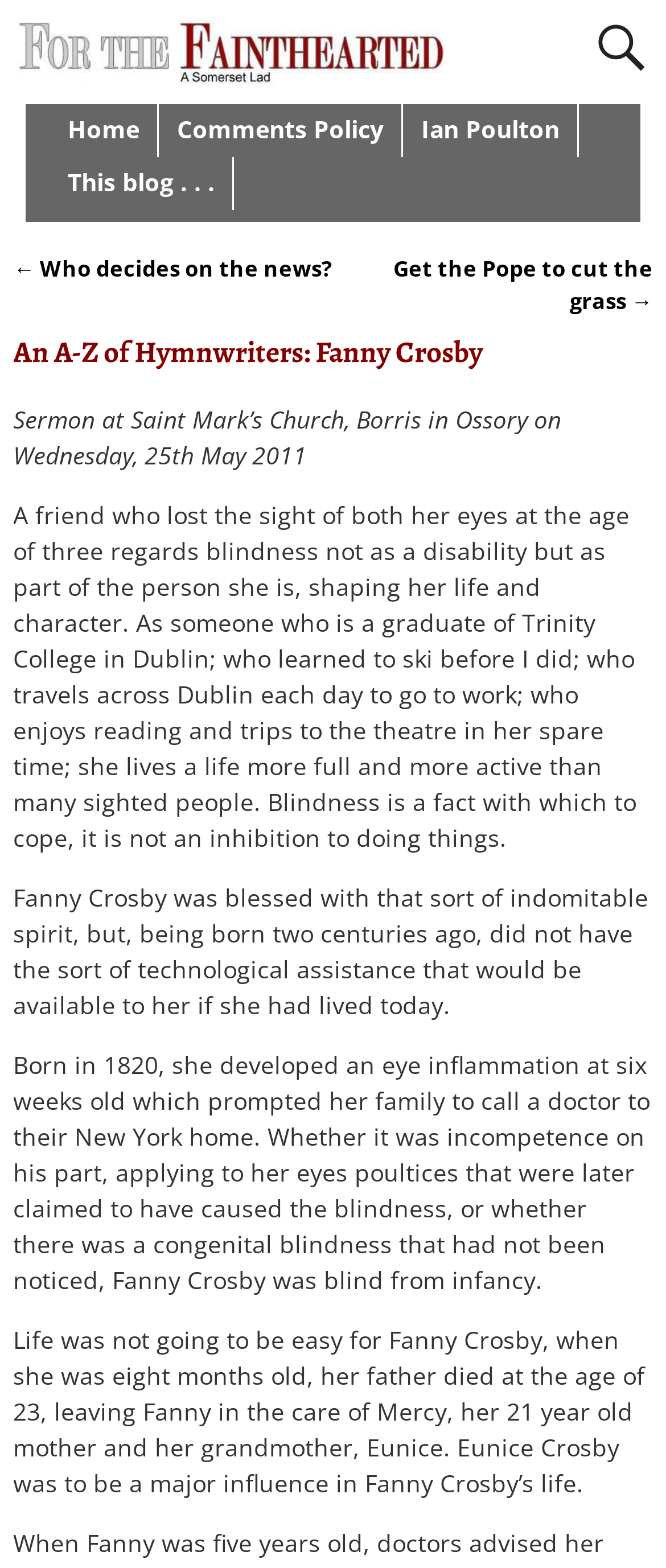Elaborate on the different components and information displayed on the webpage.

This webpage is about Fanny Crosby, a hymn writer, and features a biographical article about her life. At the top of the page, there is a search bar located on the right side, accompanied by a few links to other pages, including "Home", "Comments Policy", and "Ian Poulton" on the left side. 

Below these links, there is a section with post navigation links, "← Who decides on the news?" and "Get the Pope to cut the grass →", which are positioned on the left and right sides, respectively. 

The main content of the page is divided into several paragraphs, starting with a heading "An A-Z of Hymnwriters: Fanny Crosby". The article describes Fanny Crosby's life, including her blindness from infancy, her family, and her strong spirit. The text is organized into five paragraphs, each describing a different aspect of her life. The paragraphs are positioned in a vertical column, with the first paragraph starting from the top left of the main content area.